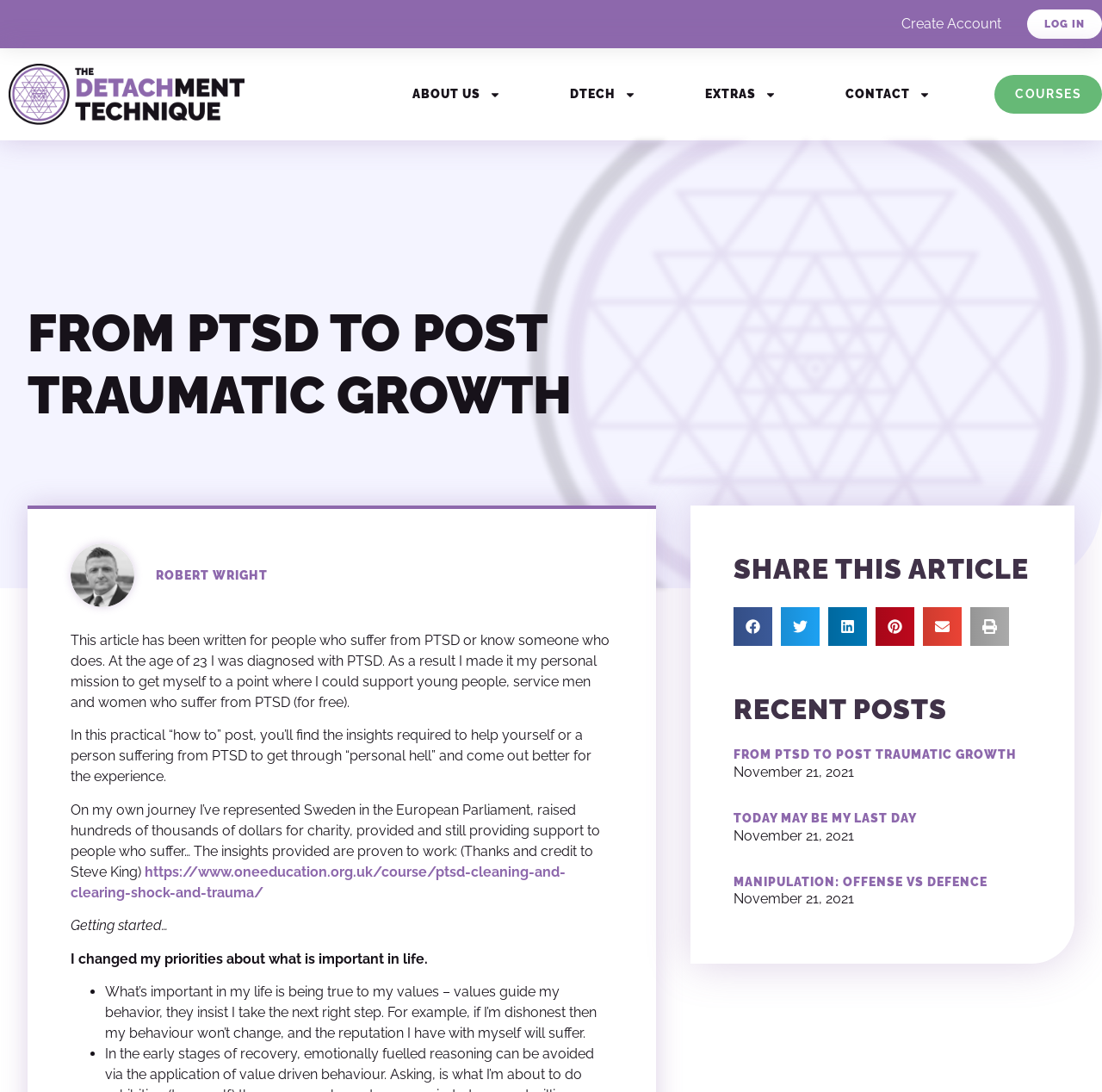Determine the bounding box coordinates of the target area to click to execute the following instruction: "Click on the 'FROM PTSD TO POST TRAUMATIC GROWTH' article."

[0.665, 0.685, 0.936, 0.698]